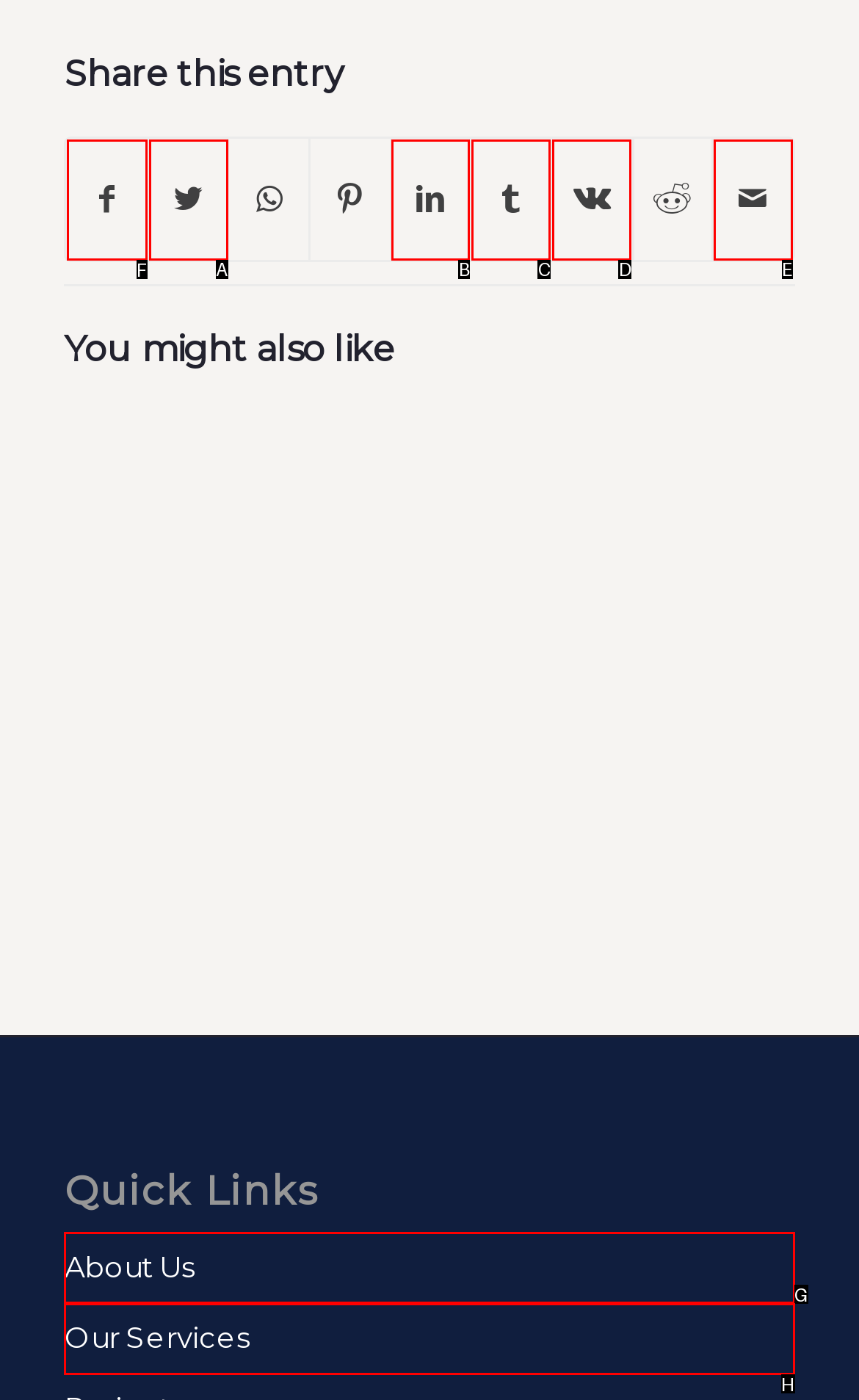Identify the correct UI element to click on to achieve the task: Share on Facebook. Provide the letter of the appropriate element directly from the available choices.

F